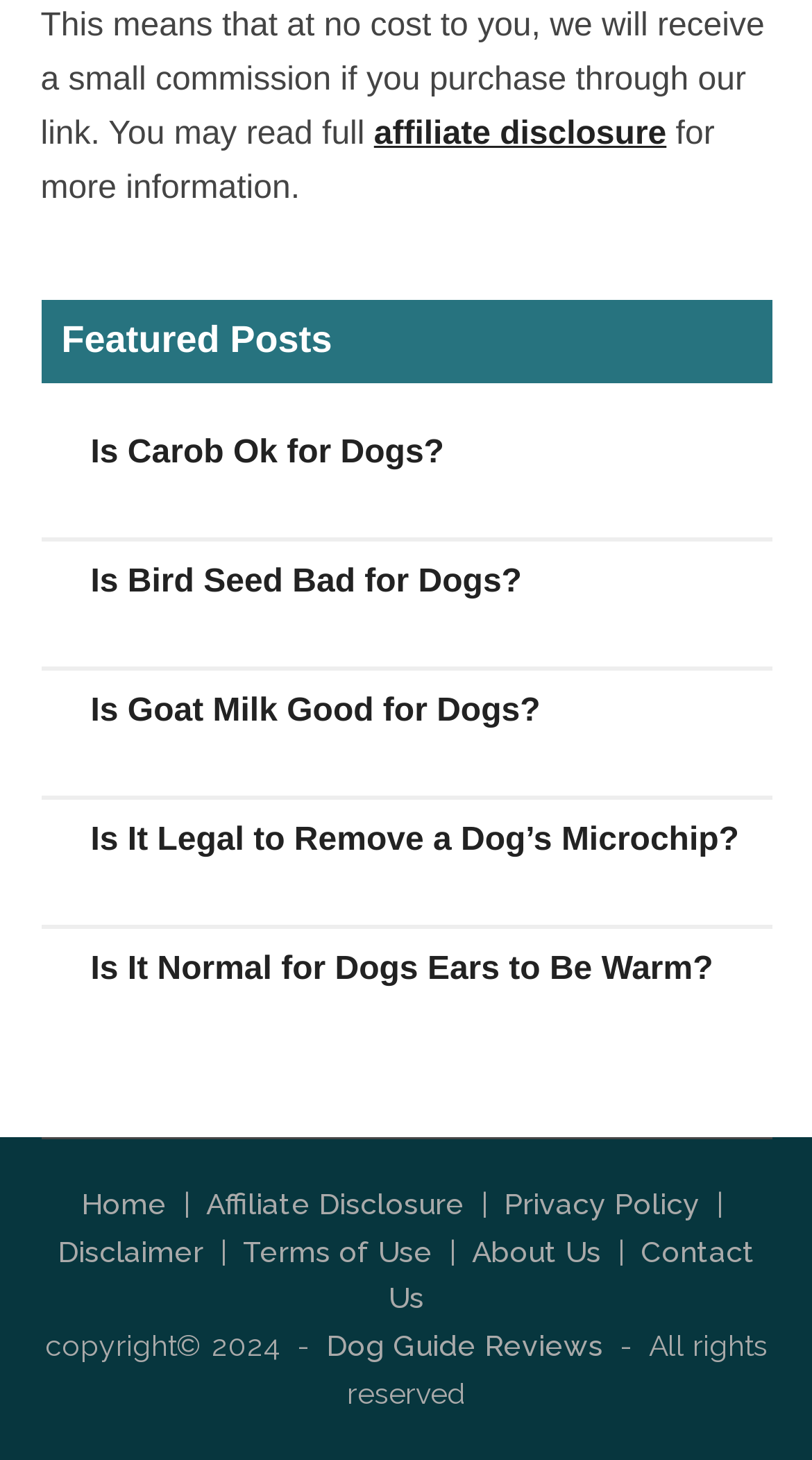Examine the image and give a thorough answer to the following question:
What is the purpose of the 'Affiliate Disclosure' link?

The 'Affiliate Disclosure' link is likely provided to disclose any affiliate relationships that the website may have with other companies or products. This is a common practice on websites that promote or review products, and it allows readers to understand any potential biases or conflicts of interest.